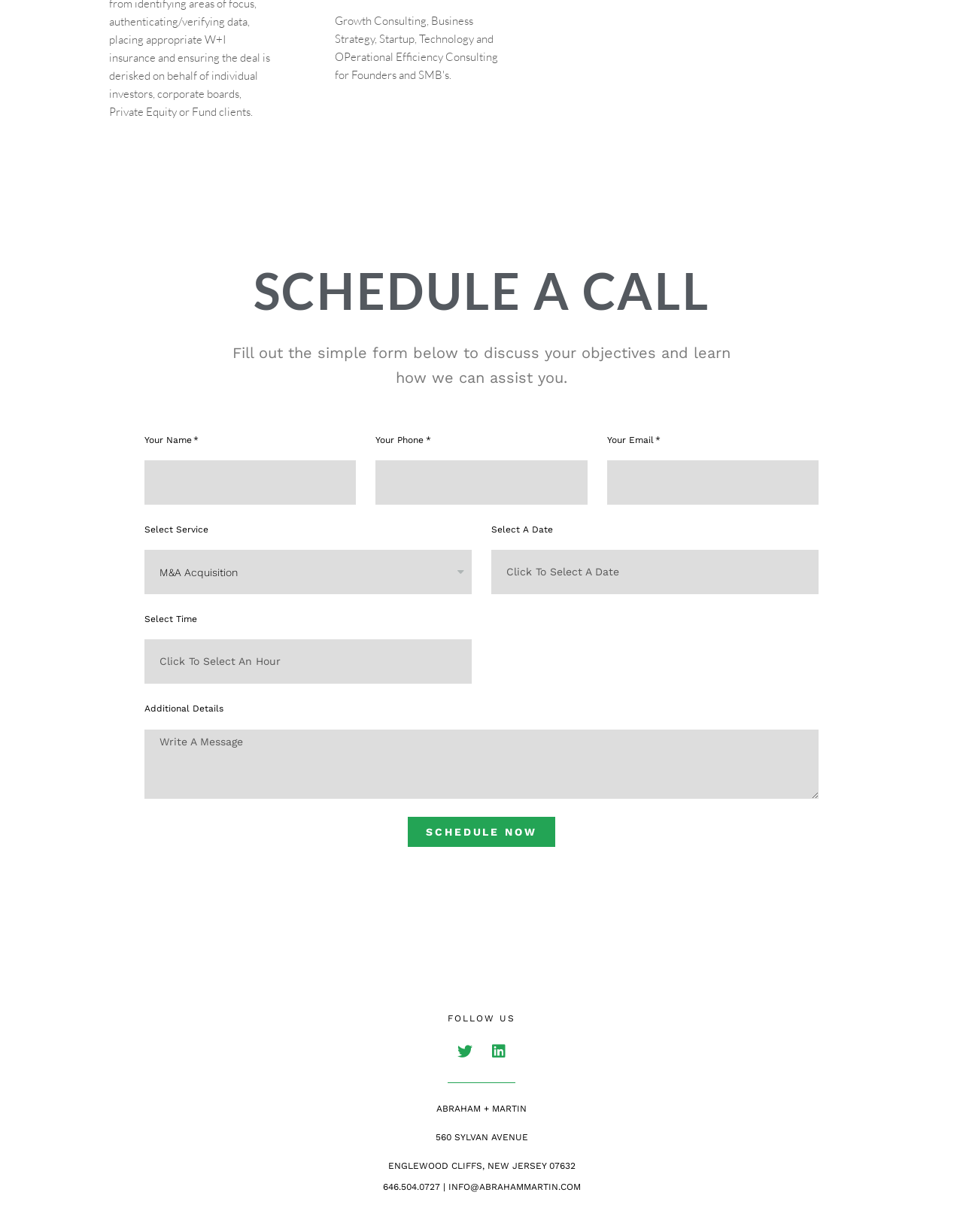Give a one-word or phrase response to the following question: What is the address of the company?

560 Sylvan Avenue, Englewood Cliffs, New Jersey 07632